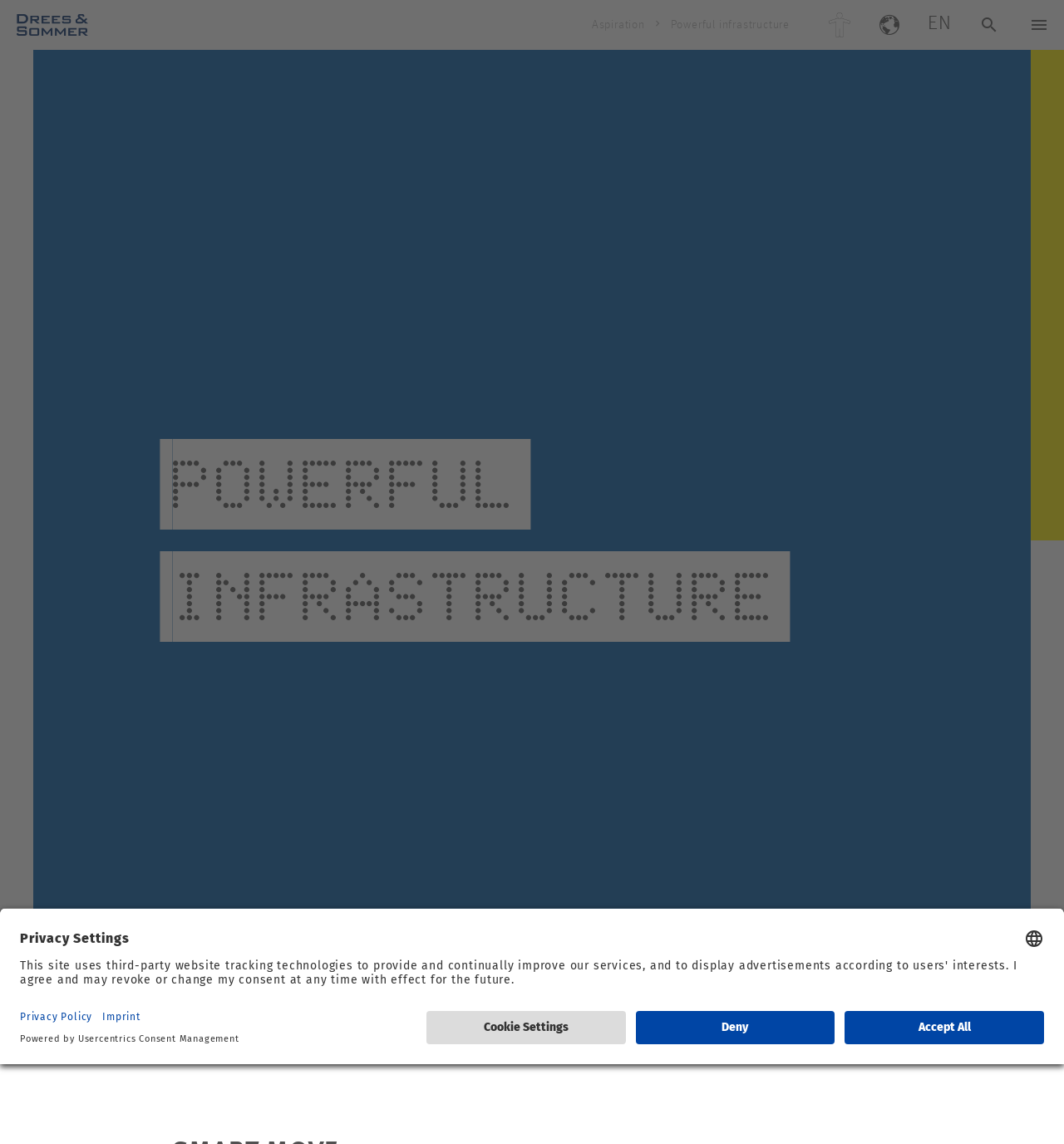Please specify the bounding box coordinates of the region to click in order to perform the following instruction: "Click the breadcrumb navigation".

[0.556, 0.014, 0.742, 0.029]